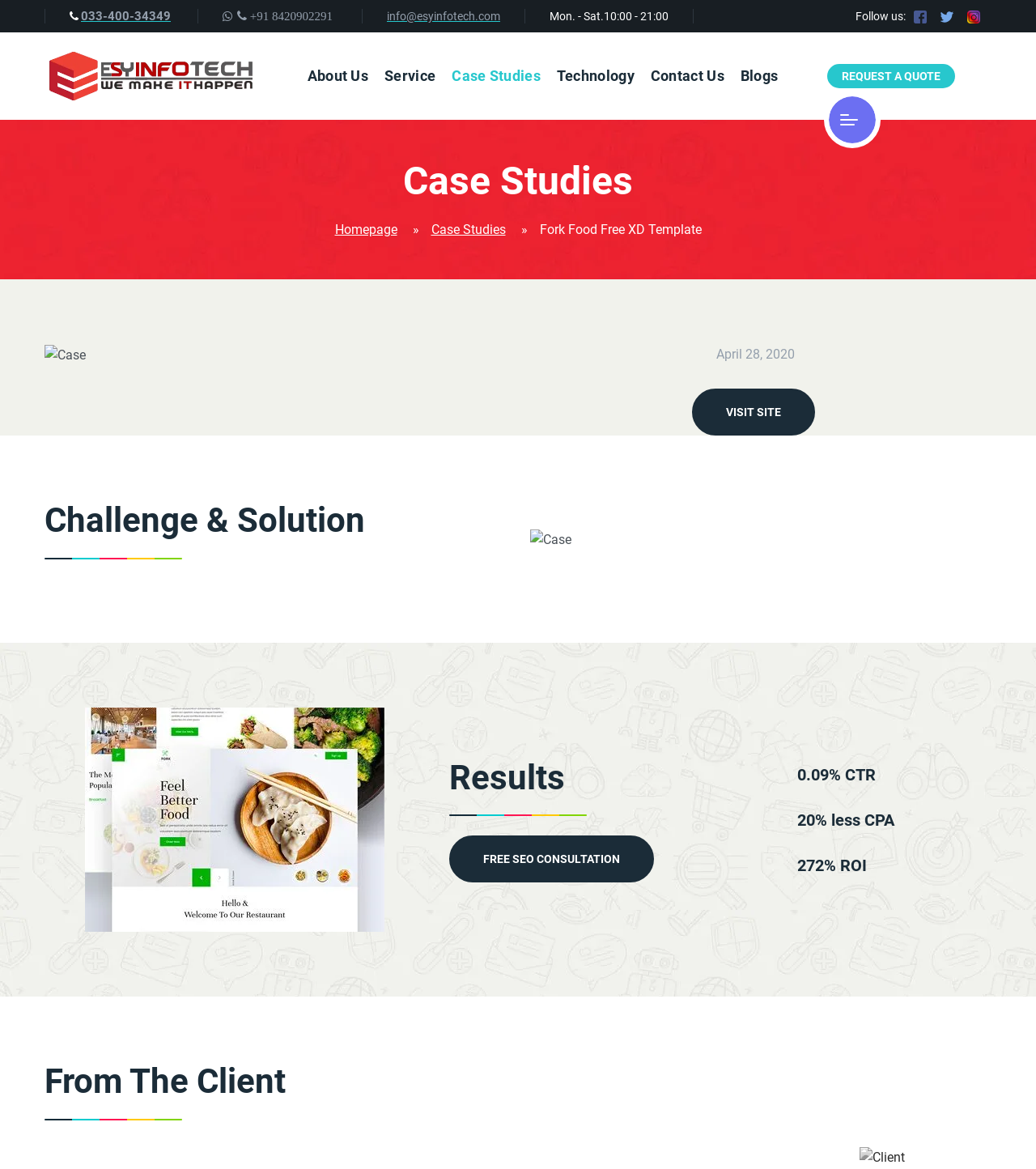Provide a thorough description of the webpage you see.

The webpage is a template for a company called ESY INFOTECH, with a focus on web development and digital marketing services. At the top, there is a logo and a navigation menu with links to "About Us", "Service", "Case Studies", "Technology", "Contact Us", and "Blogs". Below the navigation menu, there is a section with contact information, including a phone number, email address, and social media links.

The main content of the page is divided into three sections: "WEB HOSTING", "DESIGN SERVICES", and "DIGITAL MARKETING". Each section has a heading and several links to specific services, such as "Linux Web Hosting", "Static HTML Website", and "Search Engine Optimization". These links are accompanied by small images.

In the "DIGITAL MARKETING" section, there are also several links to services, including "Pay Per Click Marketing", "Social Media Management", and "Content Writing". Each of these links has a corresponding image.

Below the main content sections, there is a section with two columns. The left column has a heading "Awesome web development" and a brief description, accompanied by an image. The right column has a heading "Full ecommerce website" and a brief description, accompanied by several images.

Further down the page, there is a section with a heading "Case Studies" and a link to "REQUEST A QUOTE". Below this, there is a section with a heading "Case Studies" and a brief description, accompanied by an image. There are also several links to specific case studies, including "Homepage" and "Case Studies".

At the bottom of the page, there is a section with a heading "Challenge & Solution" and a brief description, accompanied by an image. Below this, there is a section with a heading "Results" and a brief description, accompanied by an image and several statistics, including "0.09% CTR" and "20% less CPA". Finally, there is a call-to-action link to "FREE SEO CONSULTATION".